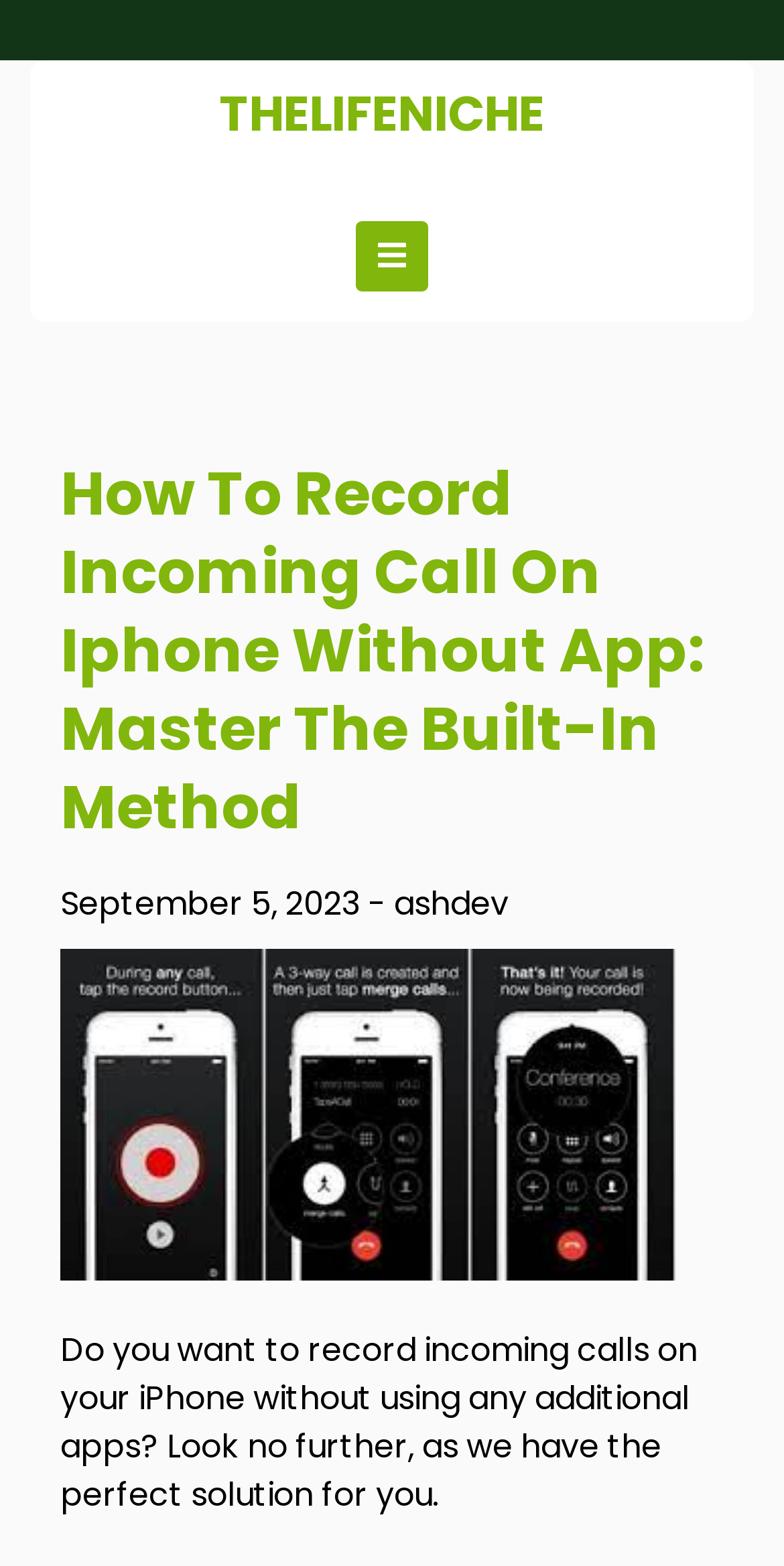Using a single word or phrase, answer the following question: 
What is the topic of the article?

Recording incoming calls on iPhone